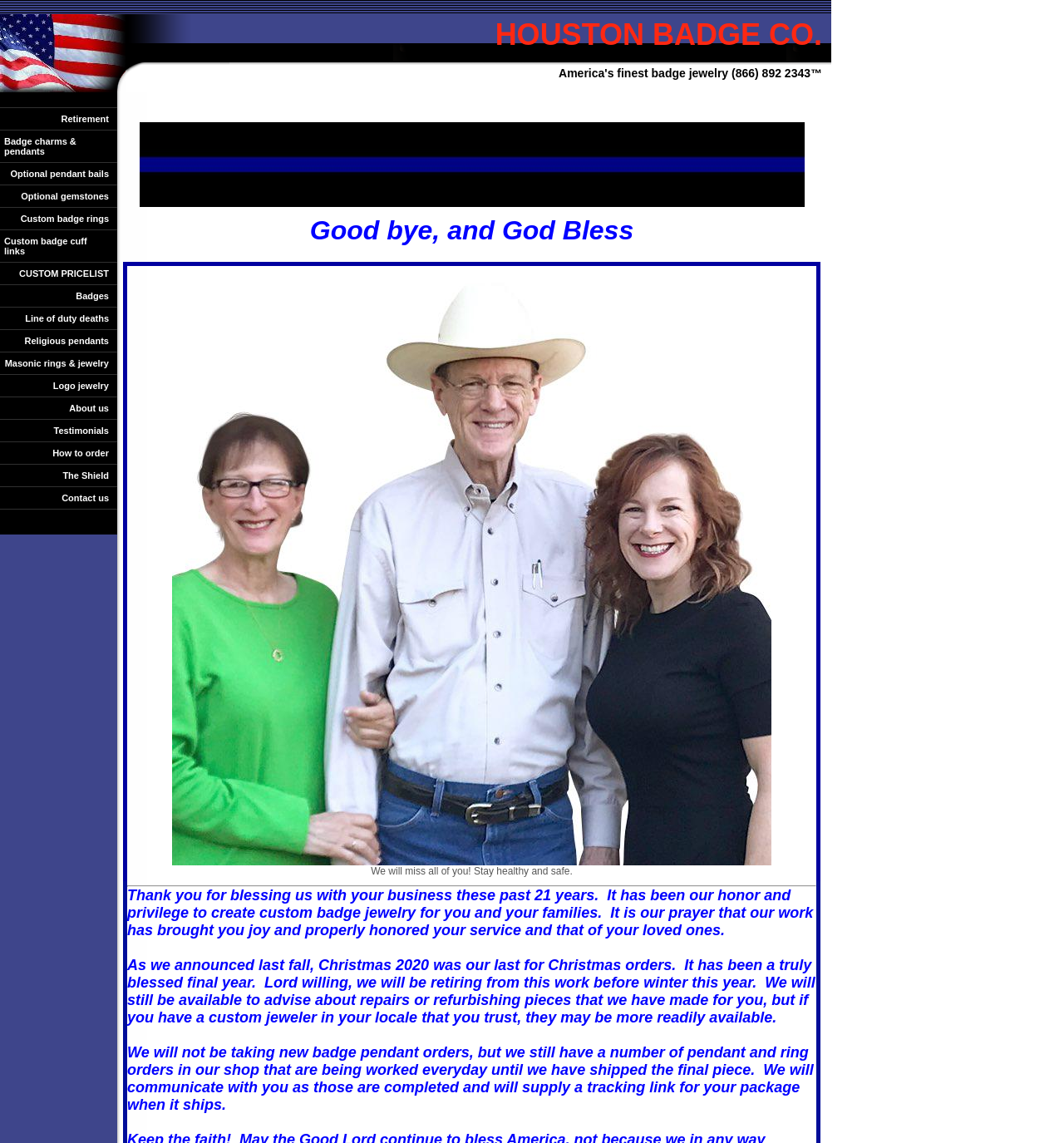Please specify the bounding box coordinates of the element that should be clicked to execute the given instruction: 'View the 'Badge charms & pendants' page'. Ensure the coordinates are four float numbers between 0 and 1, expressed as [left, top, right, bottom].

[0.0, 0.114, 0.11, 0.143]